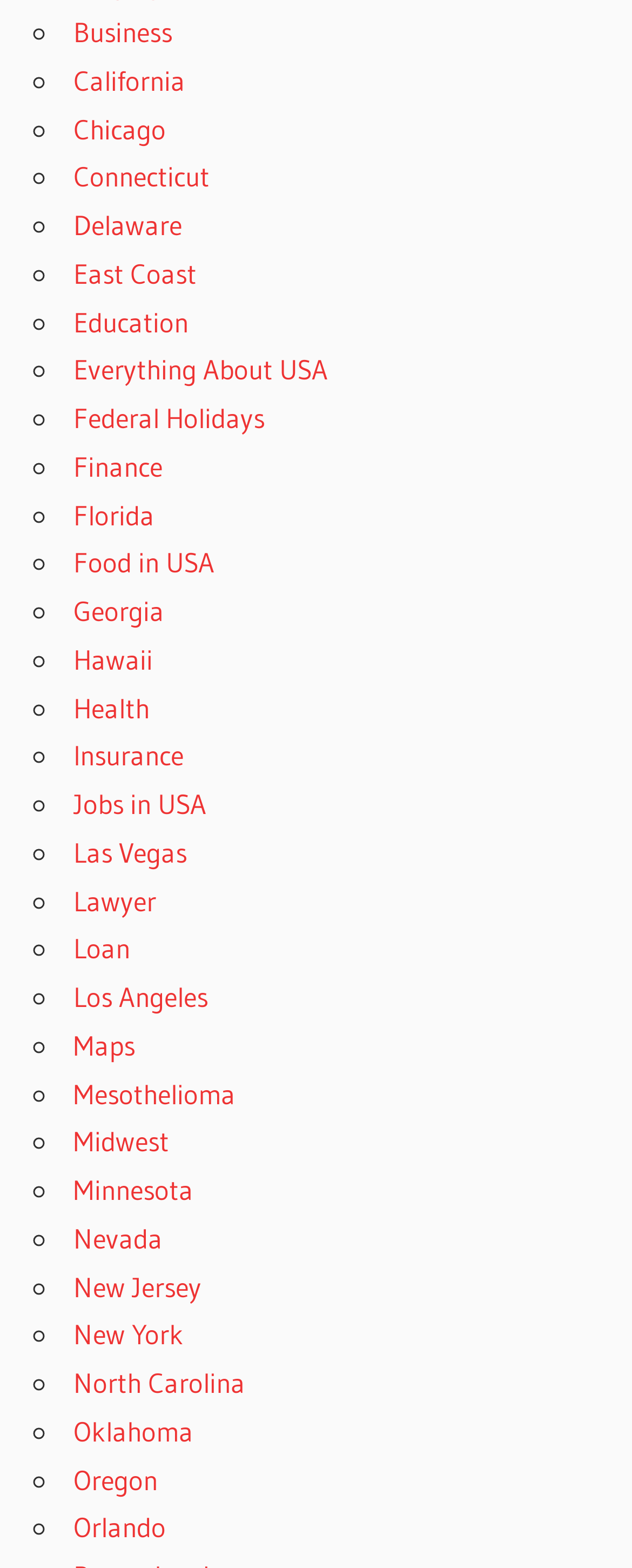Can you find the bounding box coordinates for the element that needs to be clicked to execute this instruction: "Visit California"? The coordinates should be given as four float numbers between 0 and 1, i.e., [left, top, right, bottom].

[0.116, 0.04, 0.293, 0.062]